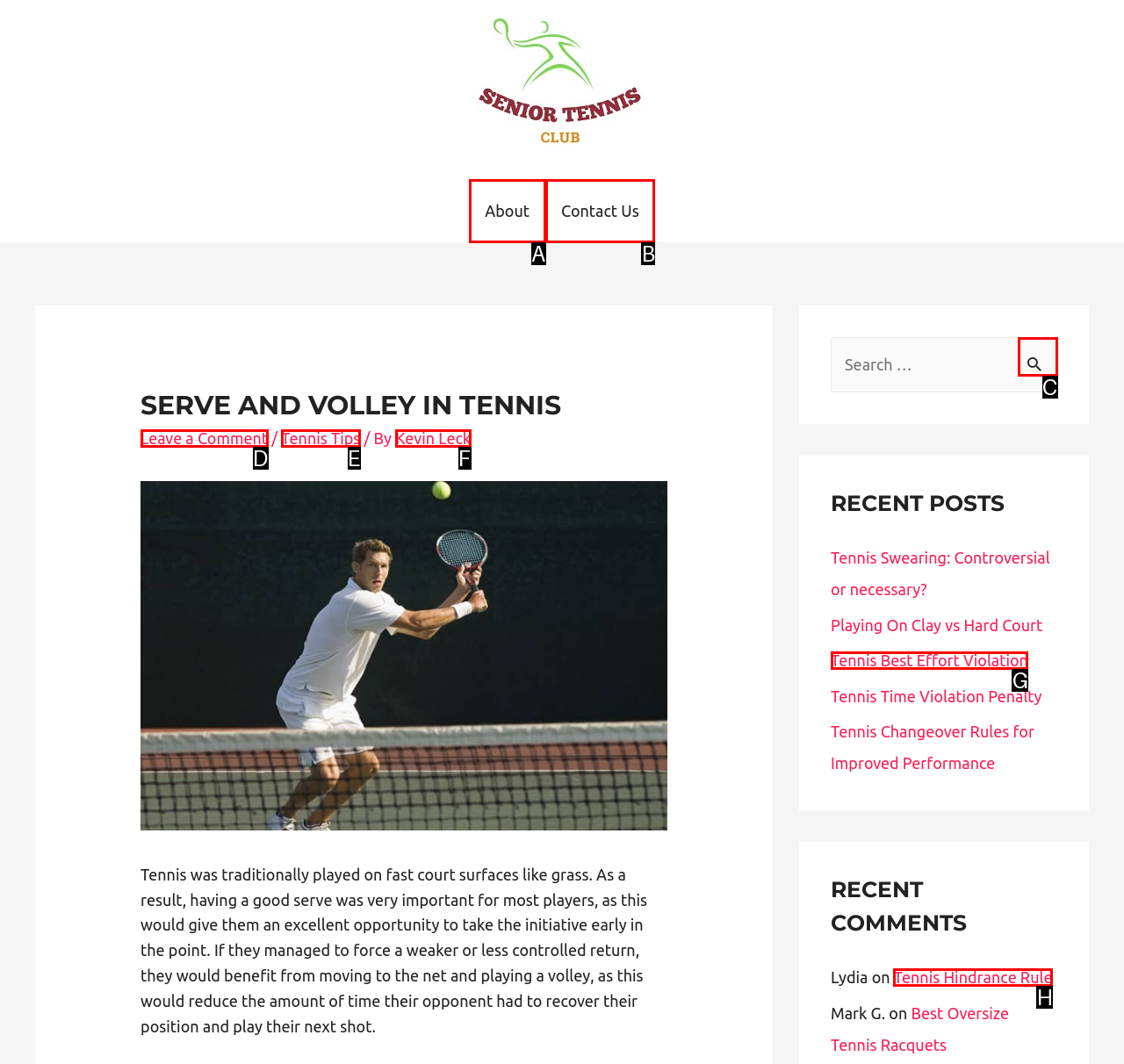Using the description: About
Identify the letter of the corresponding UI element from the choices available.

A